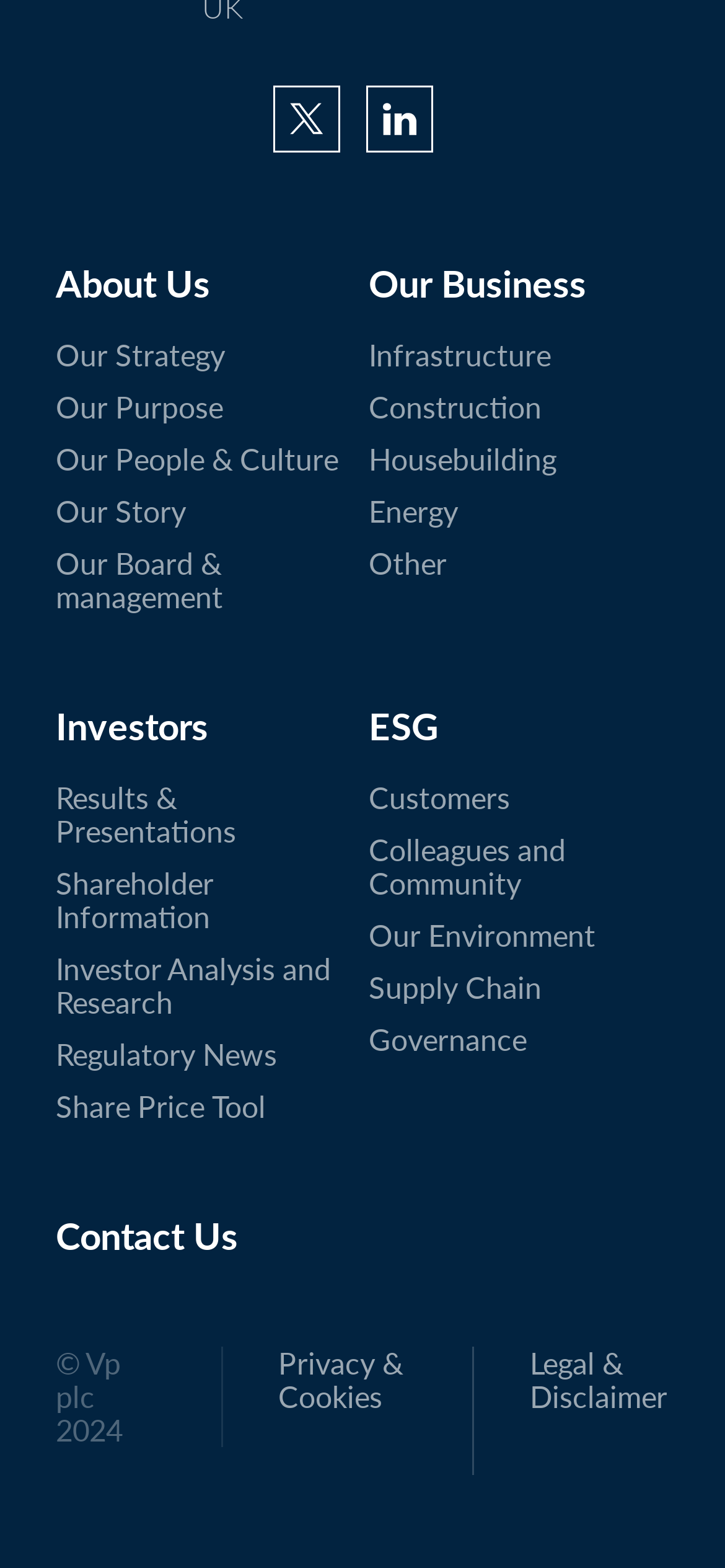Please indicate the bounding box coordinates for the clickable area to complete the following task: "View Our Business". The coordinates should be specified as four float numbers between 0 and 1, i.e., [left, top, right, bottom].

[0.509, 0.163, 0.809, 0.196]